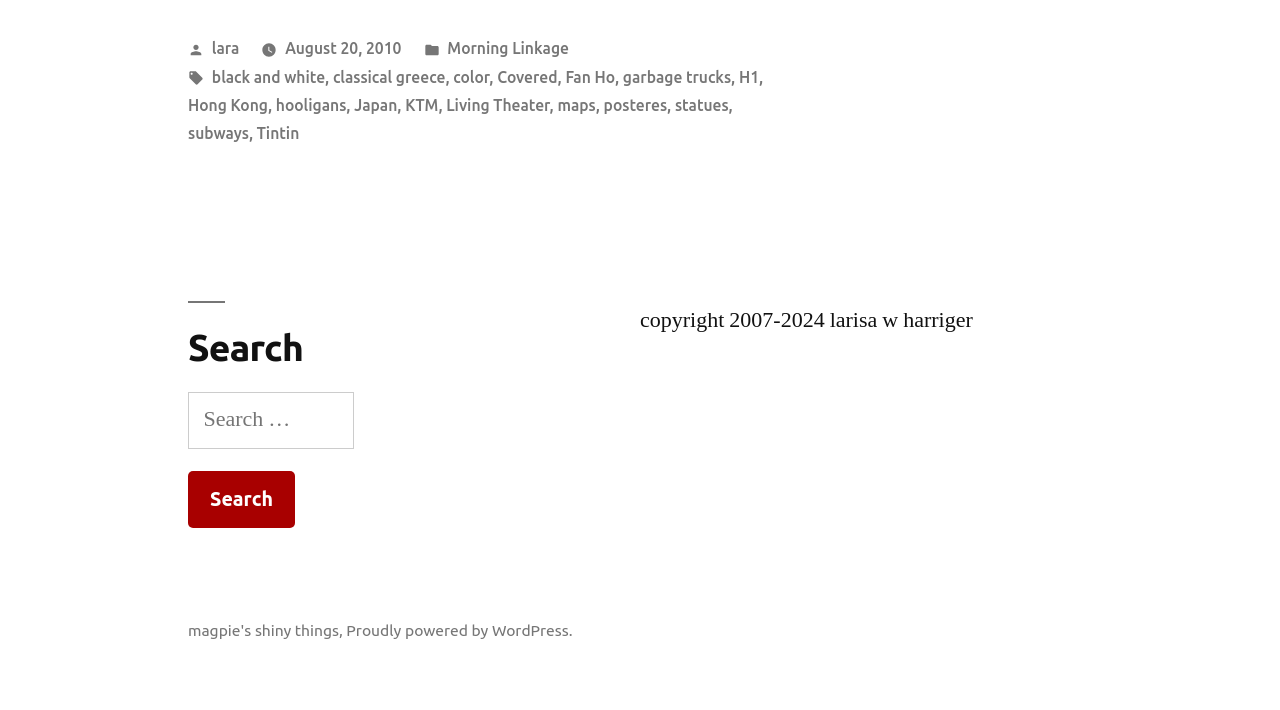Using the element description: "magpie's shiny things", determine the bounding box coordinates. The coordinates should be in the format [left, top, right, bottom], with values between 0 and 1.

[0.147, 0.874, 0.265, 0.9]